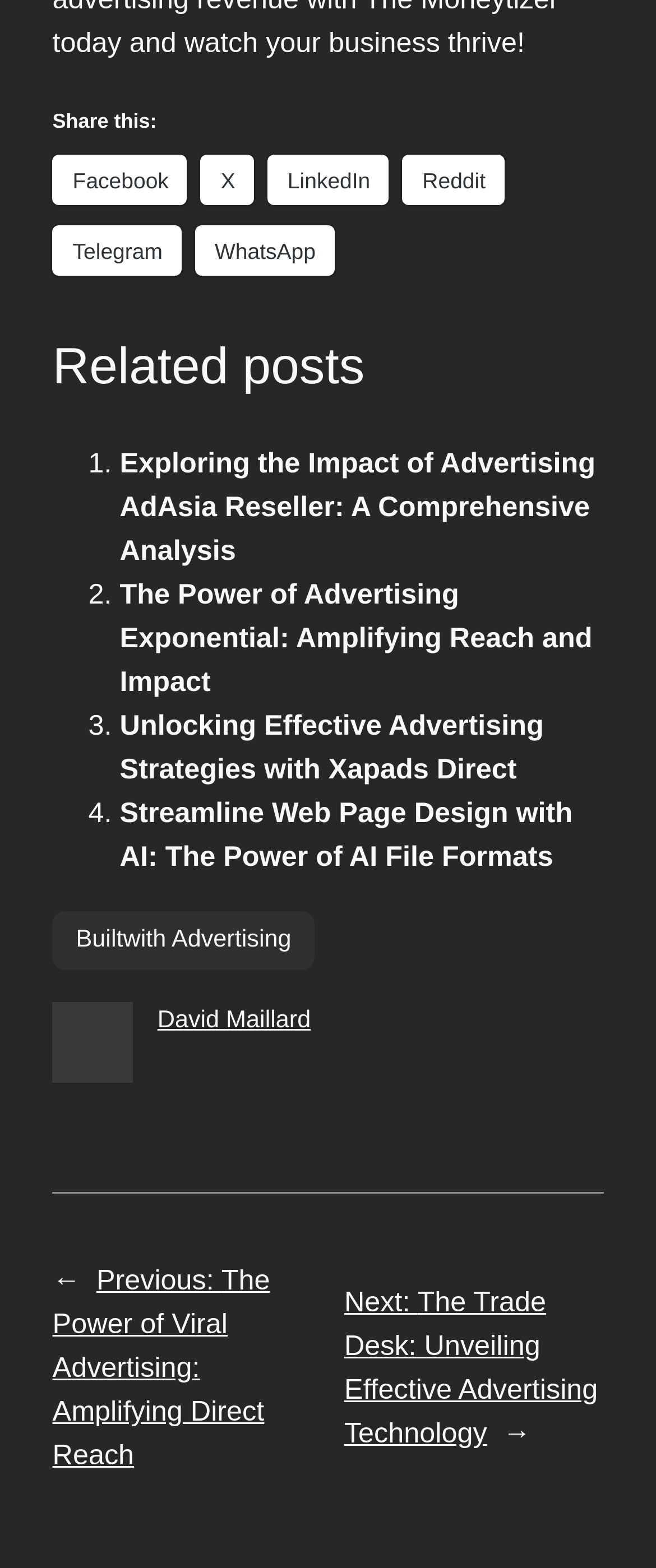How many navigation links are available under 'Posts'?
Based on the image, respond with a single word or phrase.

2